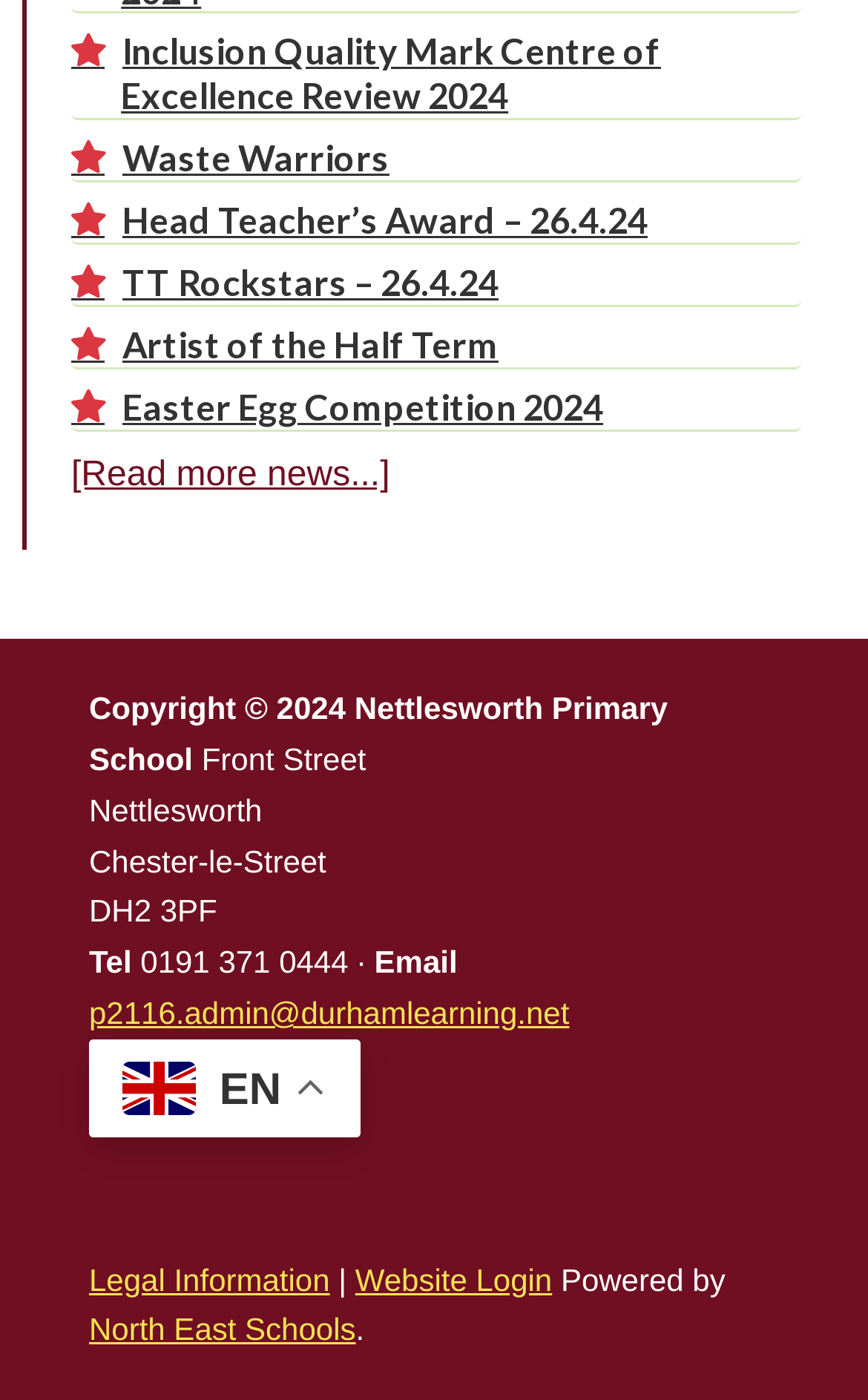Carefully examine the image and provide an in-depth answer to the question: What is the language of the webpage?

I found the language of the webpage by looking at the image element with the text 'en'. This indicates that the language of the webpage is English.